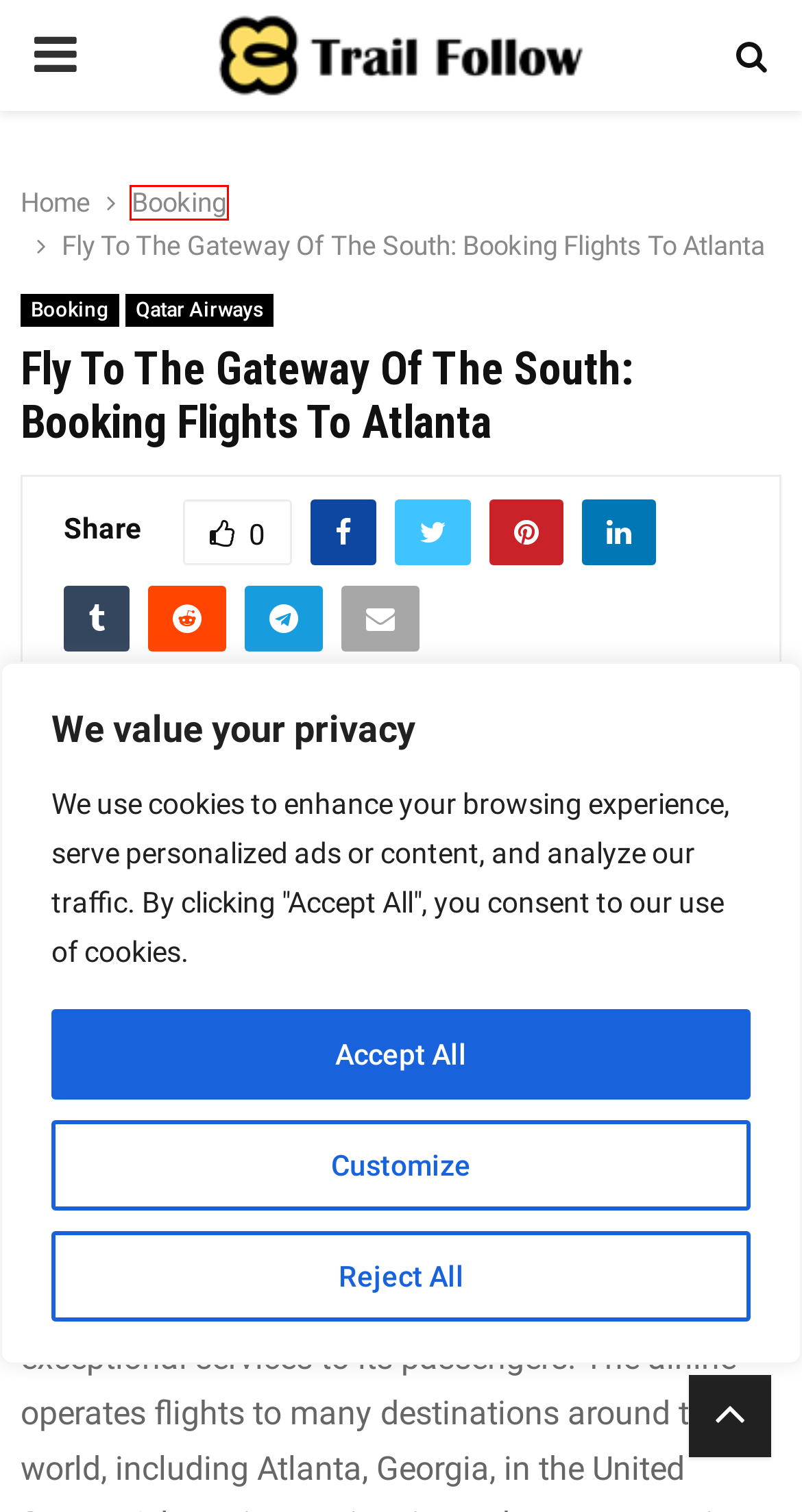Given a webpage screenshot with a red bounding box around a UI element, choose the webpage description that best matches the new webpage after clicking the element within the bounding box. Here are the candidates:
A. Tips For Finding The Best Deals On Flights To Malta
B. Qatar Airways - Trailfollow
C. Explore the World with Trailfollow - A Travel Blogging Site
D. Qatar Airways Membership Unlocks Exclusive Benefits
E. Morgan Wallen Tour 2024: Get Your Tickets Today
F. WHICH ISLAND IN THE FLORIDA KEYS IS RIGHT FOR YOU? - Trailfollow
G. Affiliate Policy for Trailfollow
H. Effortless Booking Made Simple Reserve Your Dream Experience

H